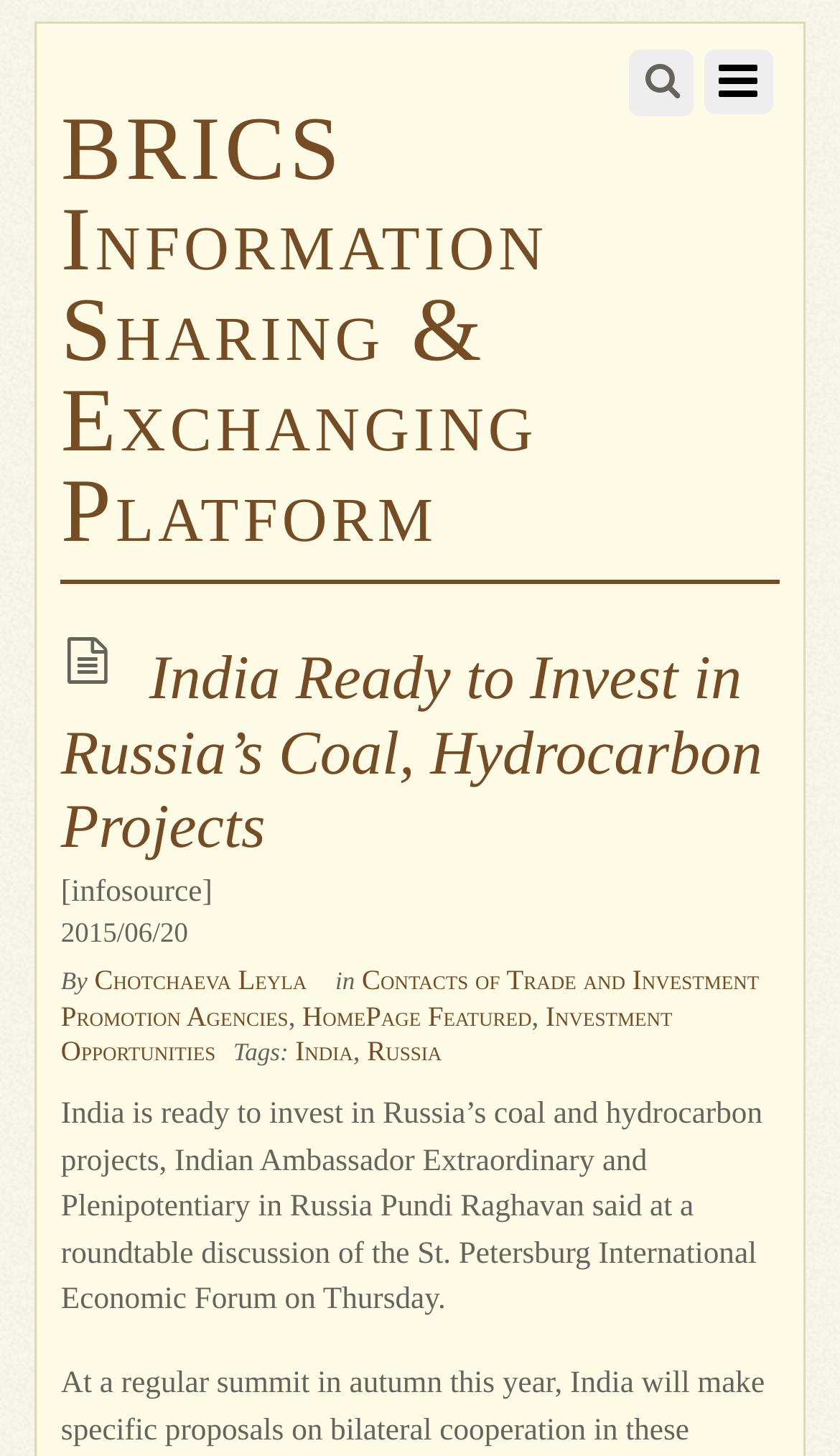Please determine the bounding box coordinates of the clickable area required to carry out the following instruction: "contact Chotchaeva Leyla". The coordinates must be four float numbers between 0 and 1, represented as [left, top, right, bottom].

[0.112, 0.661, 0.365, 0.683]